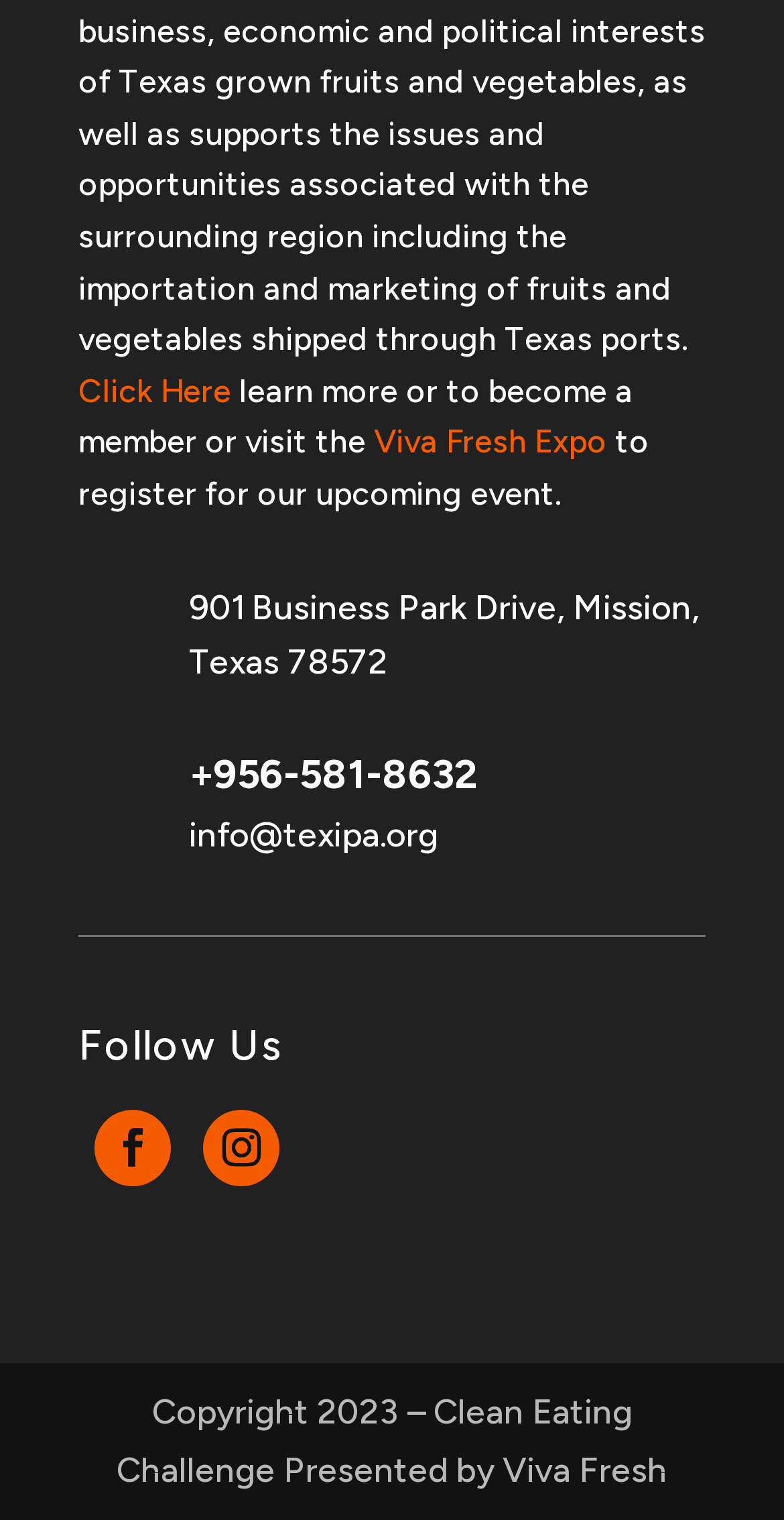What is the event mentioned on the webpage? Based on the image, give a response in one word or a short phrase.

Viva Fresh Expo